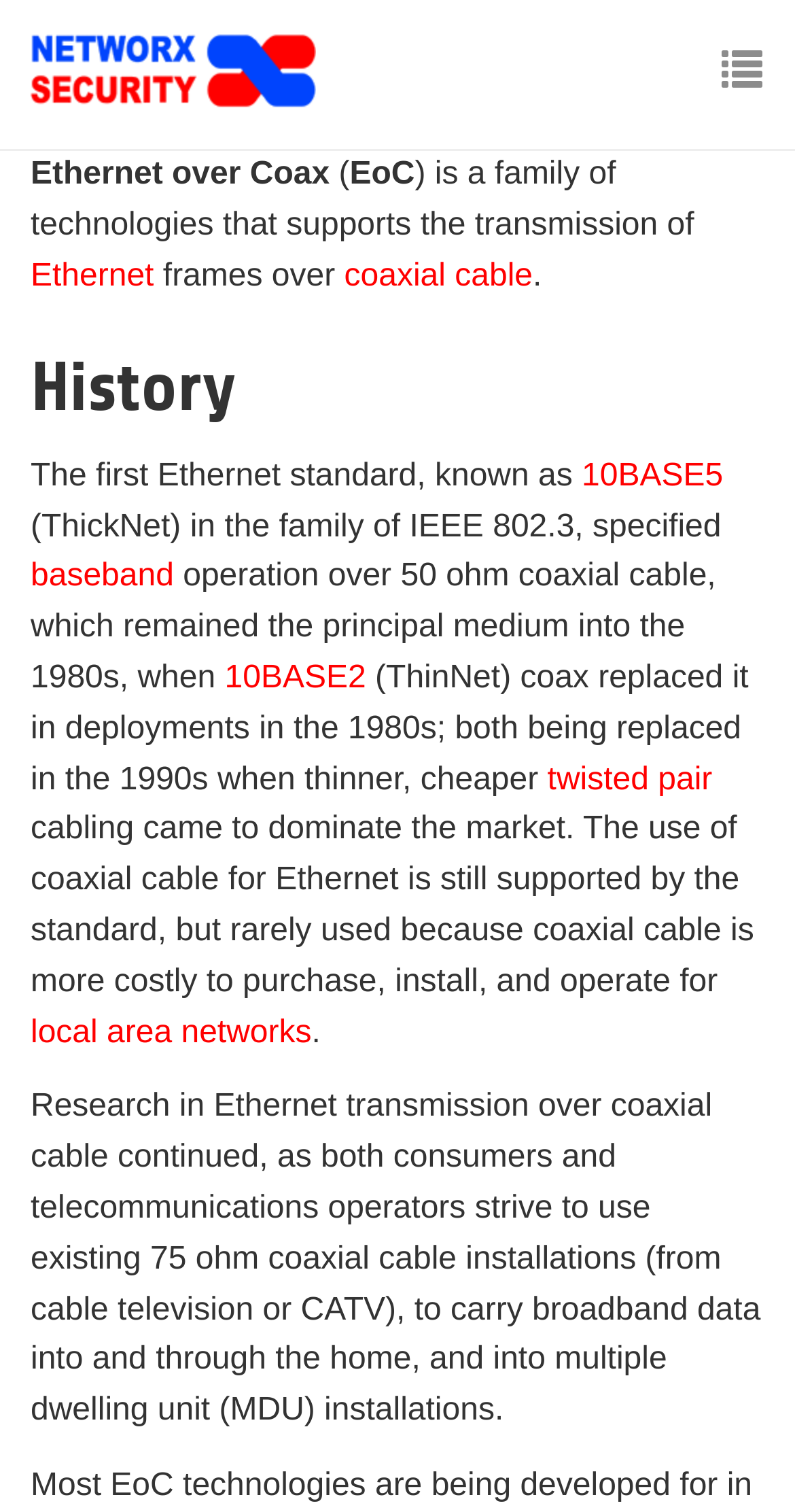Respond to the following question using a concise word or phrase: 
What replaced coaxial cable in the 1990s?

twisted pair